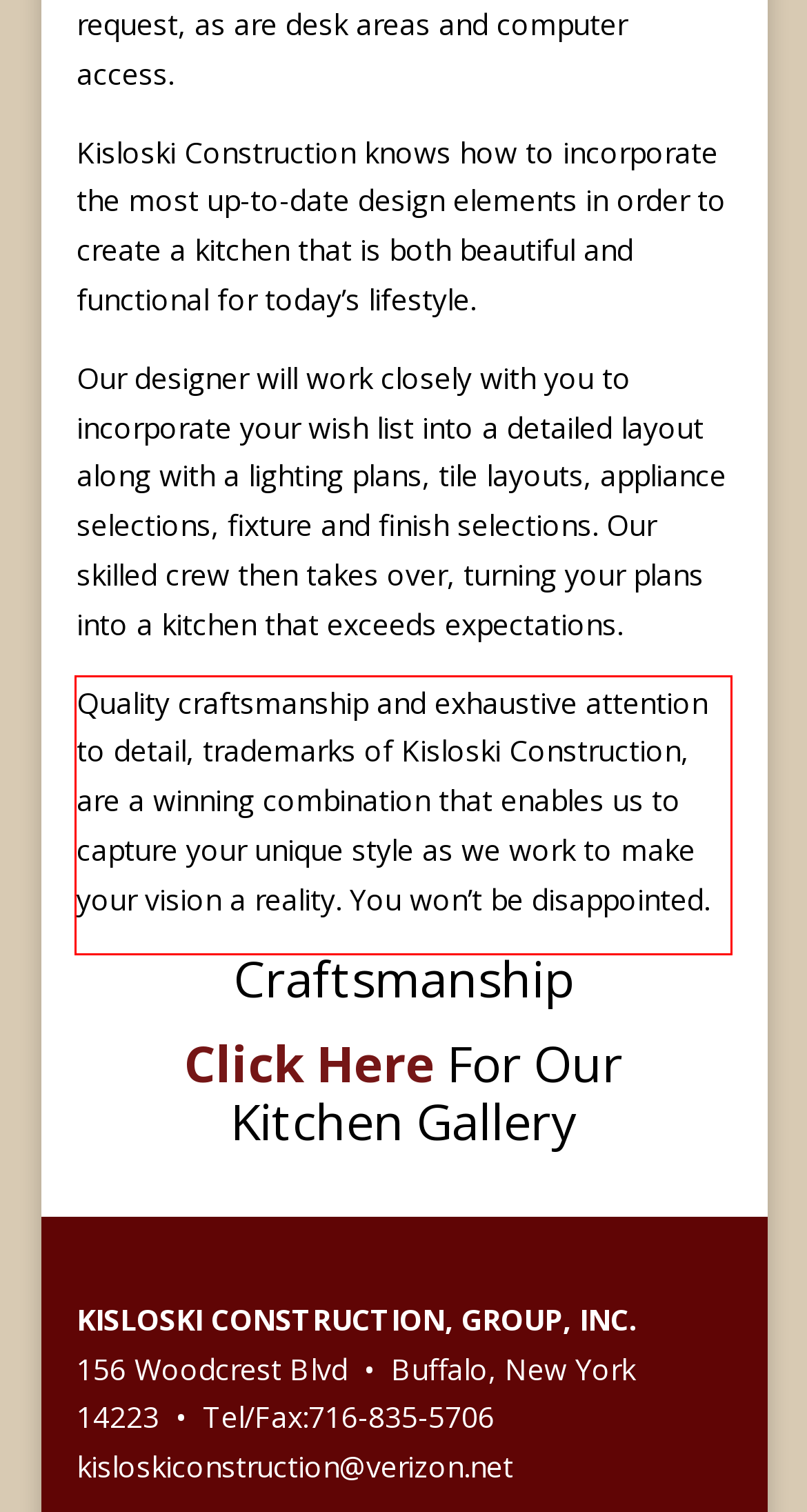Look at the provided screenshot of the webpage and perform OCR on the text within the red bounding box.

Quality craftsmanship and exhaustive attention to detail, trademarks of Kisloski Construction, are a winning combination that enables us to capture your unique style as we work to make your vision a reality. You won’t be disappointed.